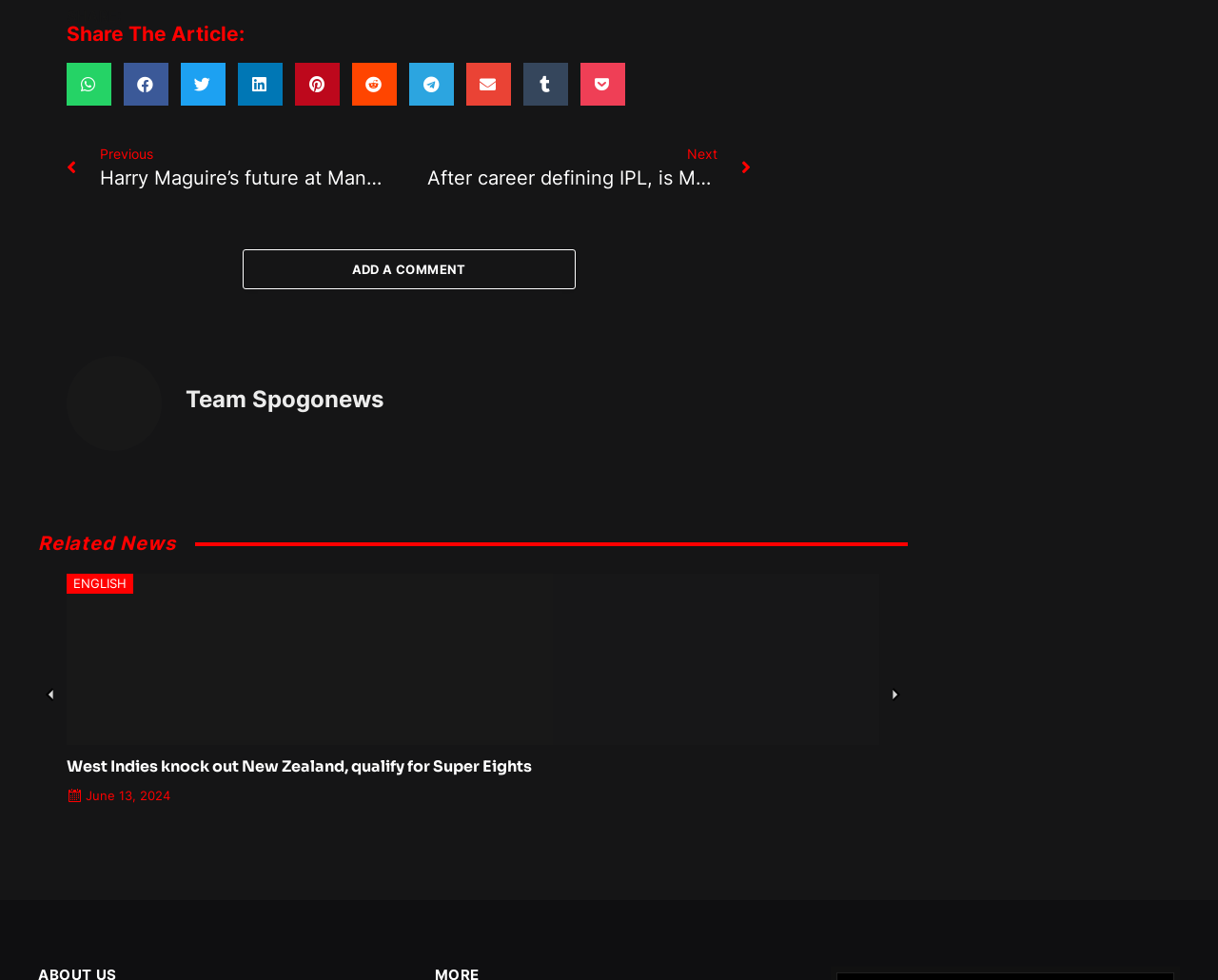Determine the bounding box of the UI component based on this description: "parent_node: ENGLISH". The bounding box coordinates should be four float values between 0 and 1, i.e., [left, top, right, bottom].

[0.055, 0.585, 0.722, 0.76]